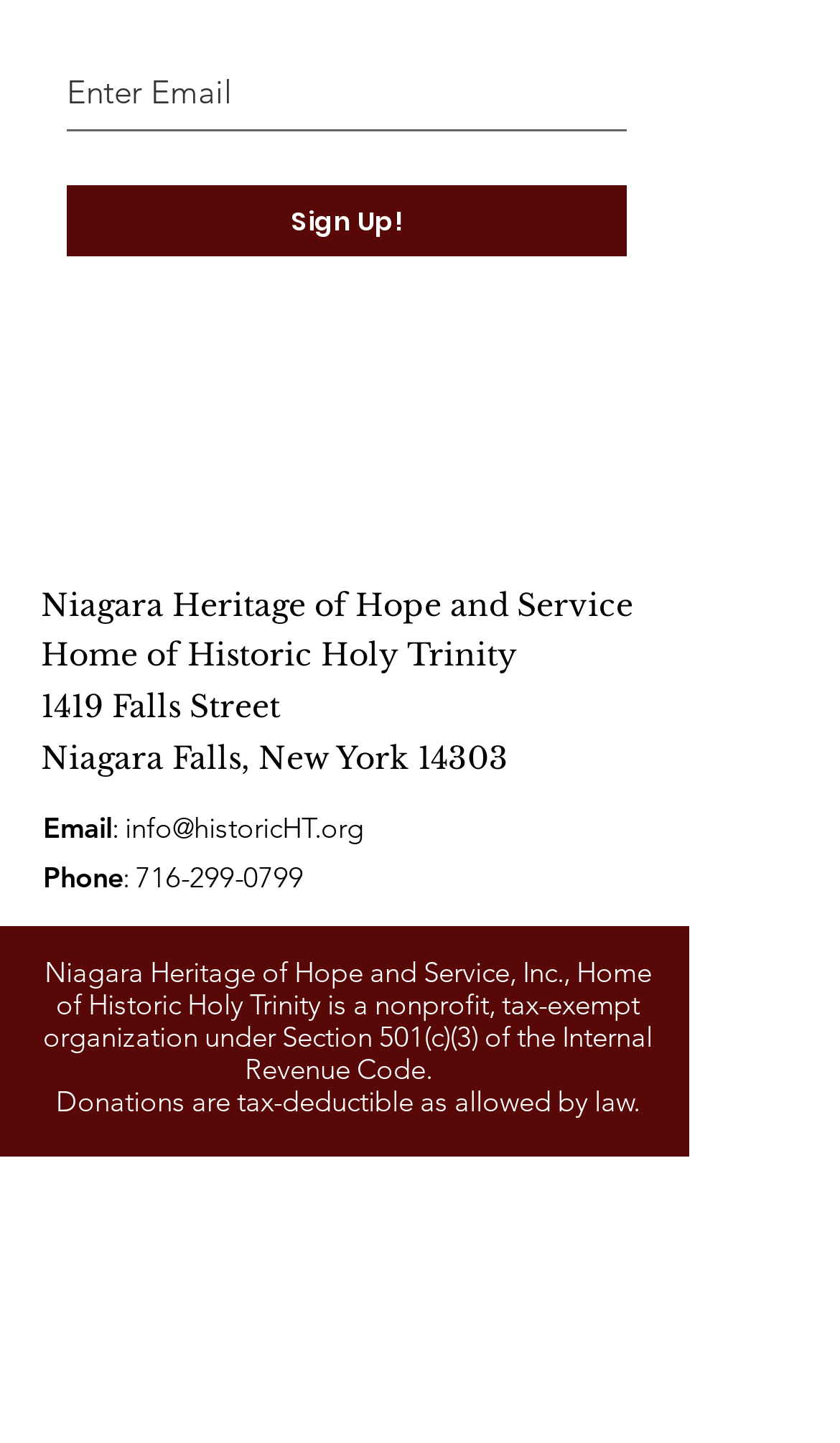Please answer the following query using a single word or phrase: 
What is the organization's email address?

info@historicHT.org